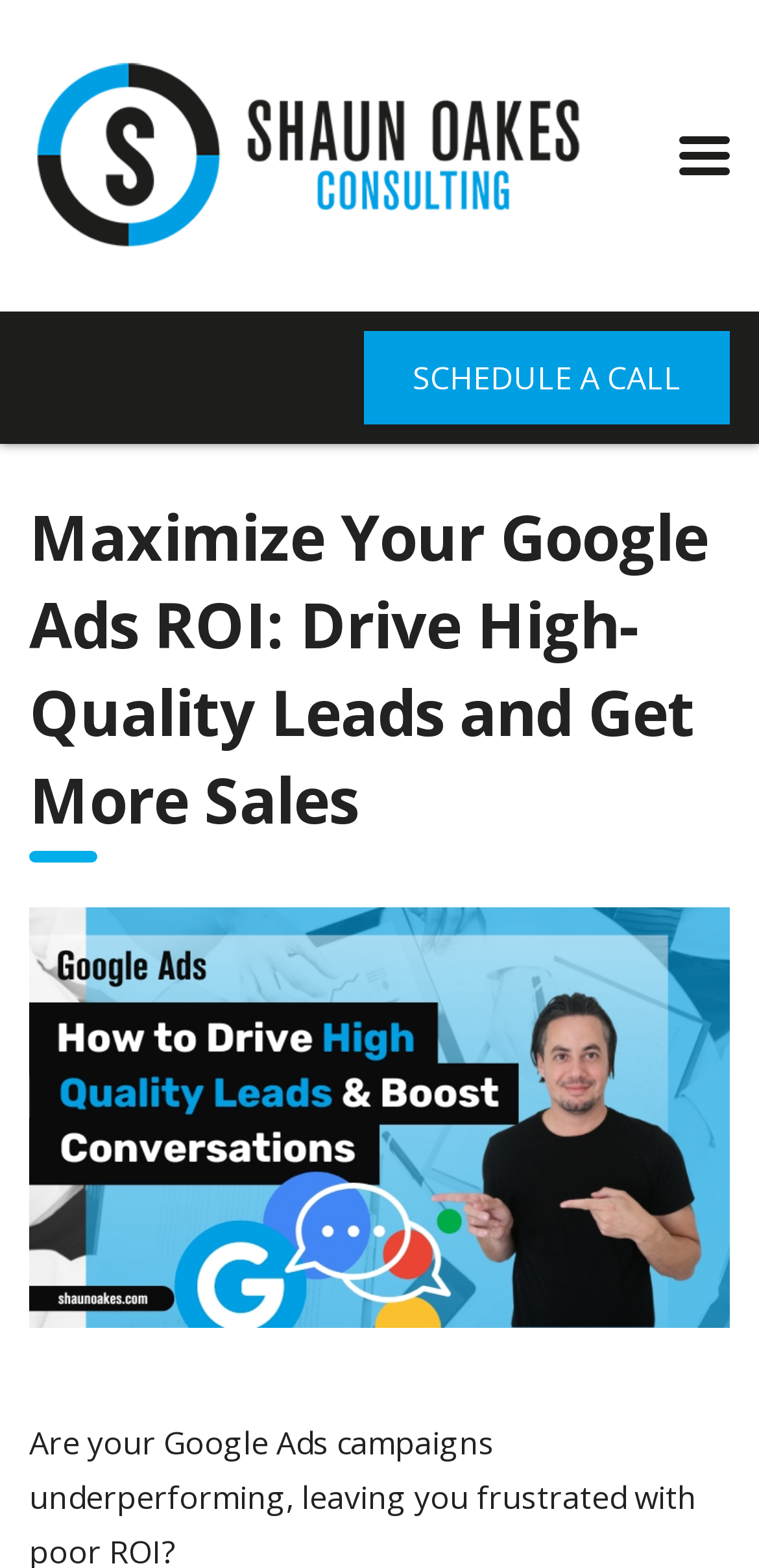Based on the description "alt="Shaun Oakes Consulting"", find the bounding box of the specified UI element.

[0.038, 0.037, 0.792, 0.161]